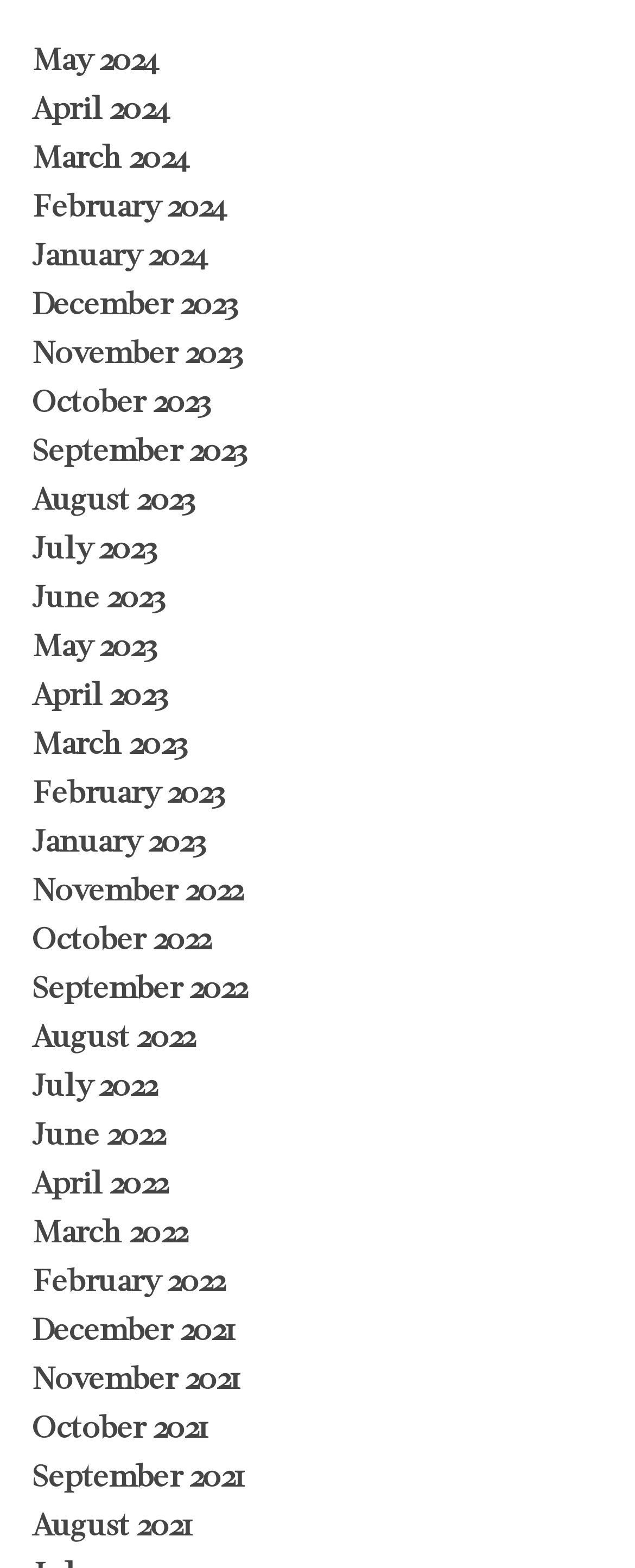Identify the bounding box coordinates of the clickable section necessary to follow the following instruction: "View January 2024". The coordinates should be presented as four float numbers from 0 to 1, i.e., [left, top, right, bottom].

[0.051, 0.148, 0.325, 0.175]